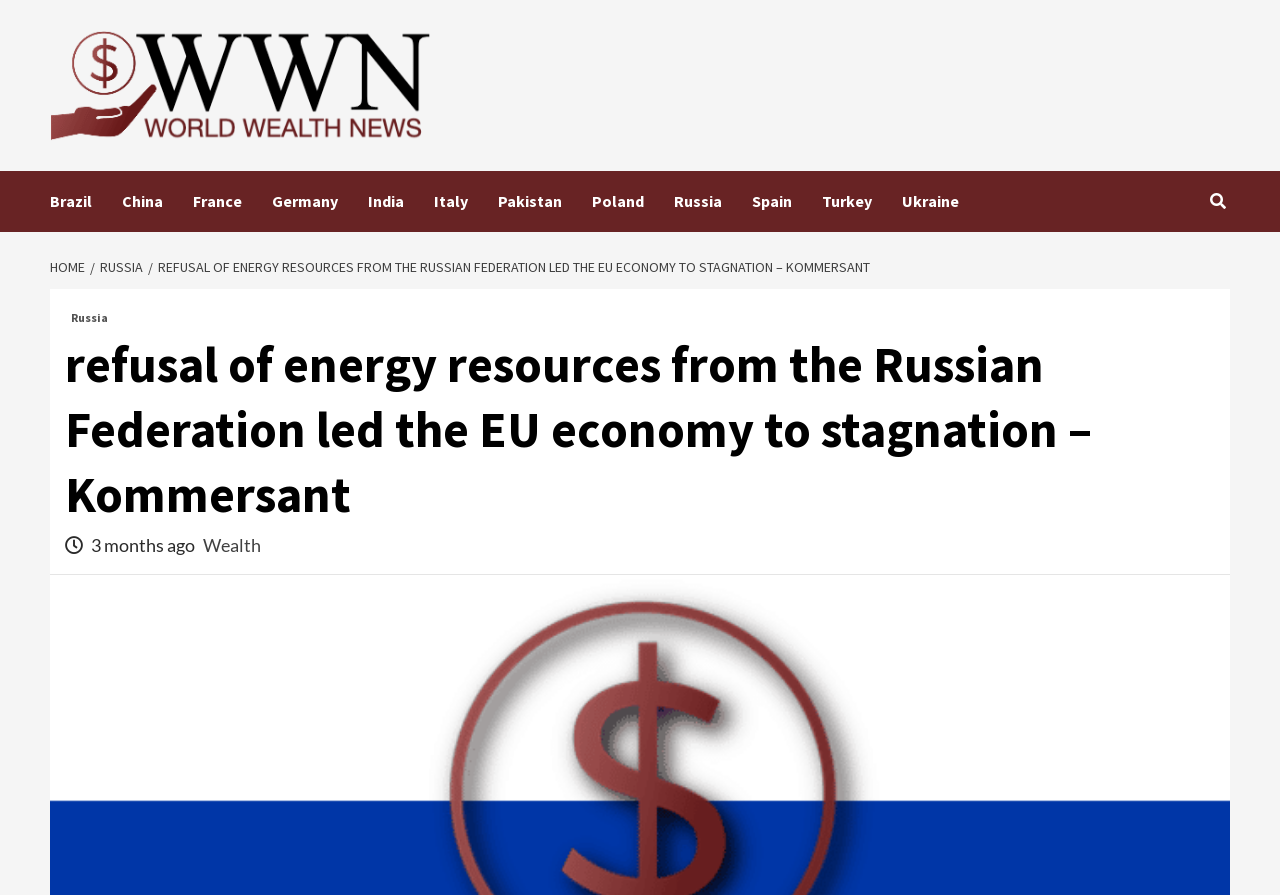Find the main header of the webpage and produce its text content.

refusal of energy resources from the Russian Federation led the EU economy to stagnation – Kommersant